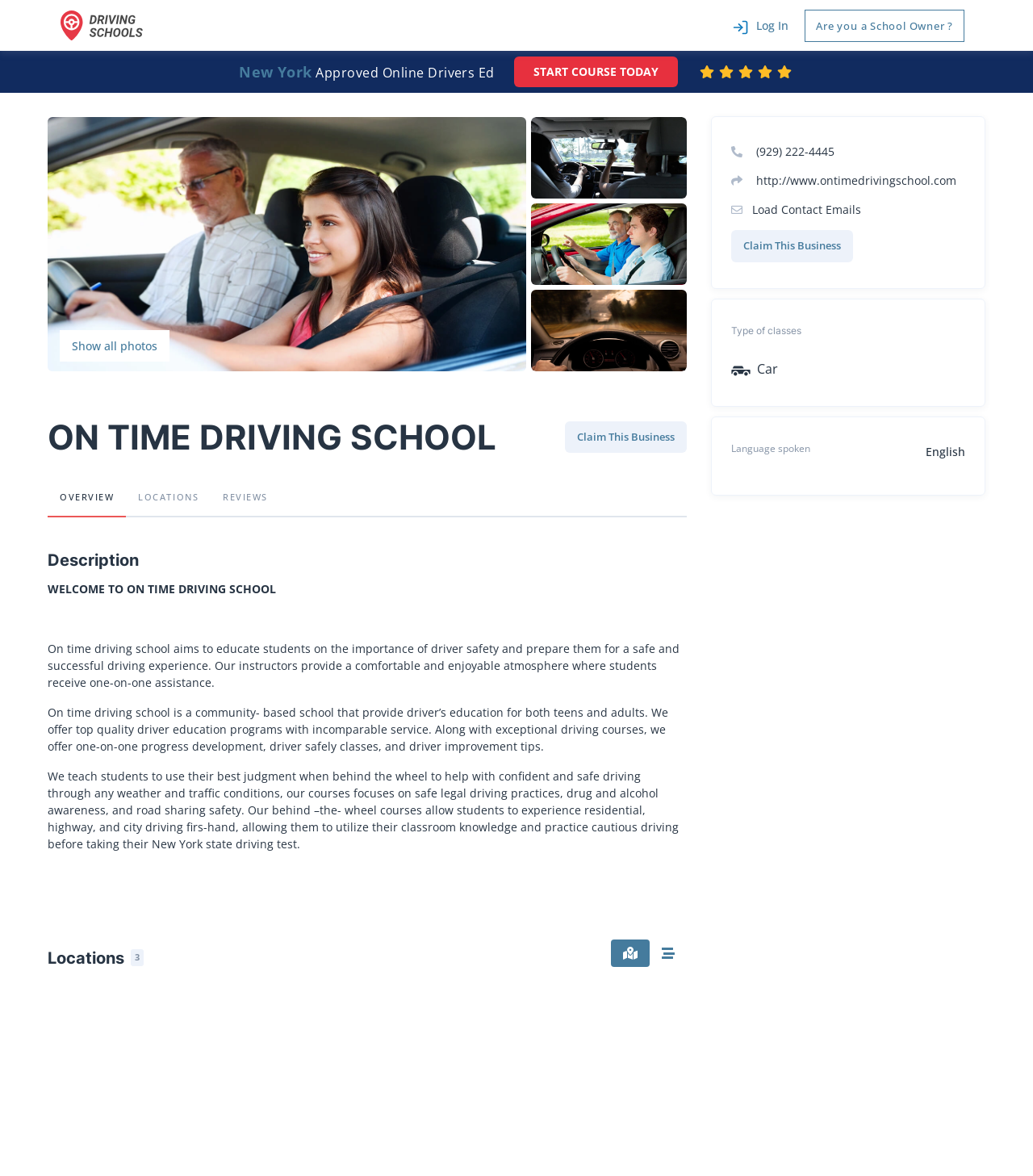Provide the bounding box coordinates for the UI element that is described by this text: "Start Course Today". The coordinates should be in the form of four float numbers between 0 and 1: [left, top, right, bottom].

[0.498, 0.048, 0.656, 0.074]